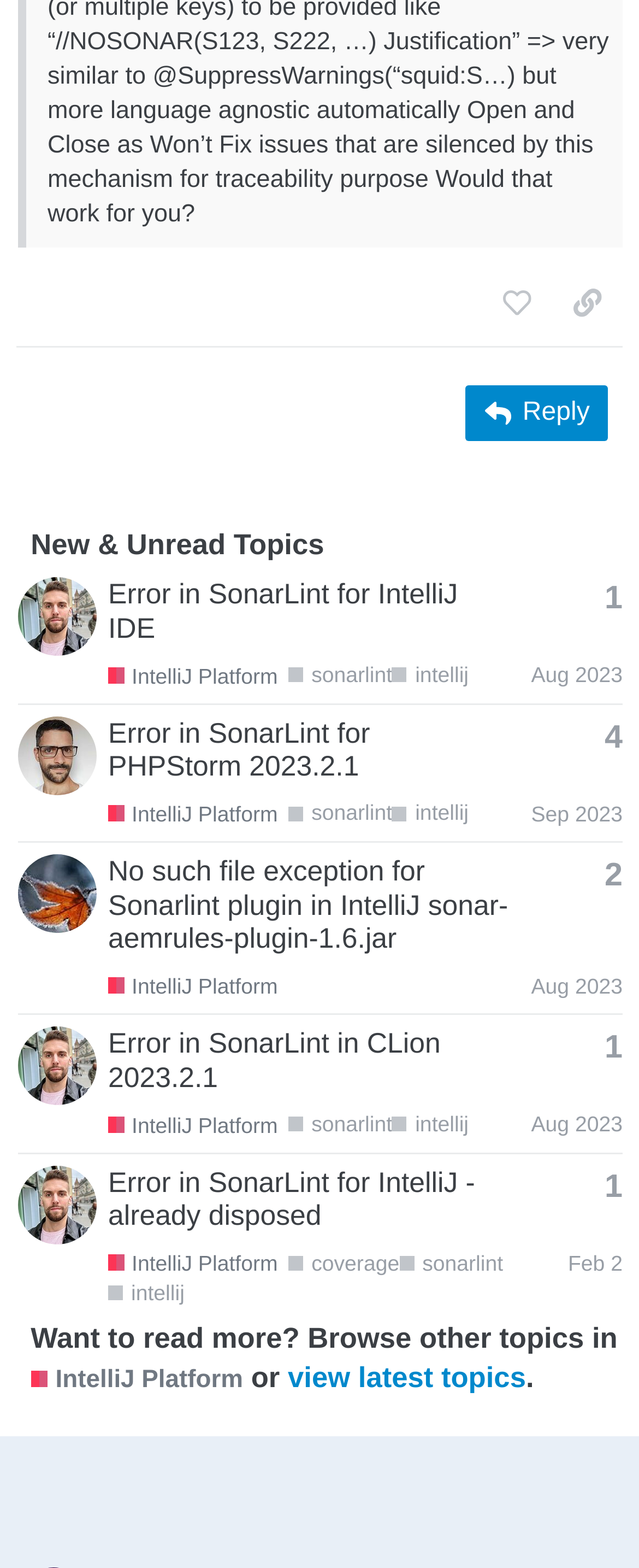Utilize the details in the image to give a detailed response to the question: How many topics are listed?

I counted the number of gridcell elements with the 'required: False' attribute, which represent individual topics, and found 5 of them.